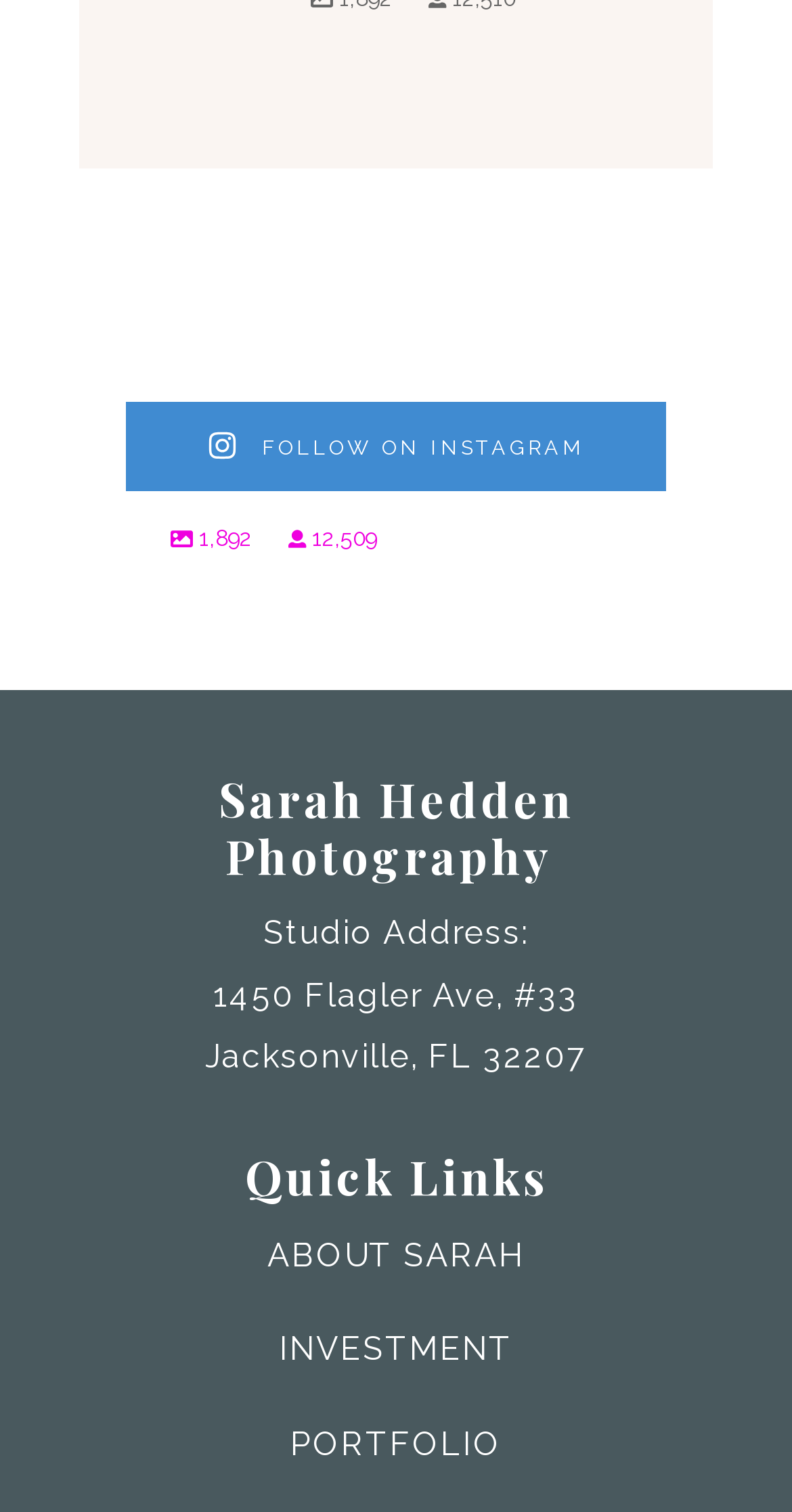Answer with a single word or phrase: 
How many links are there on the webpage?

More than 20